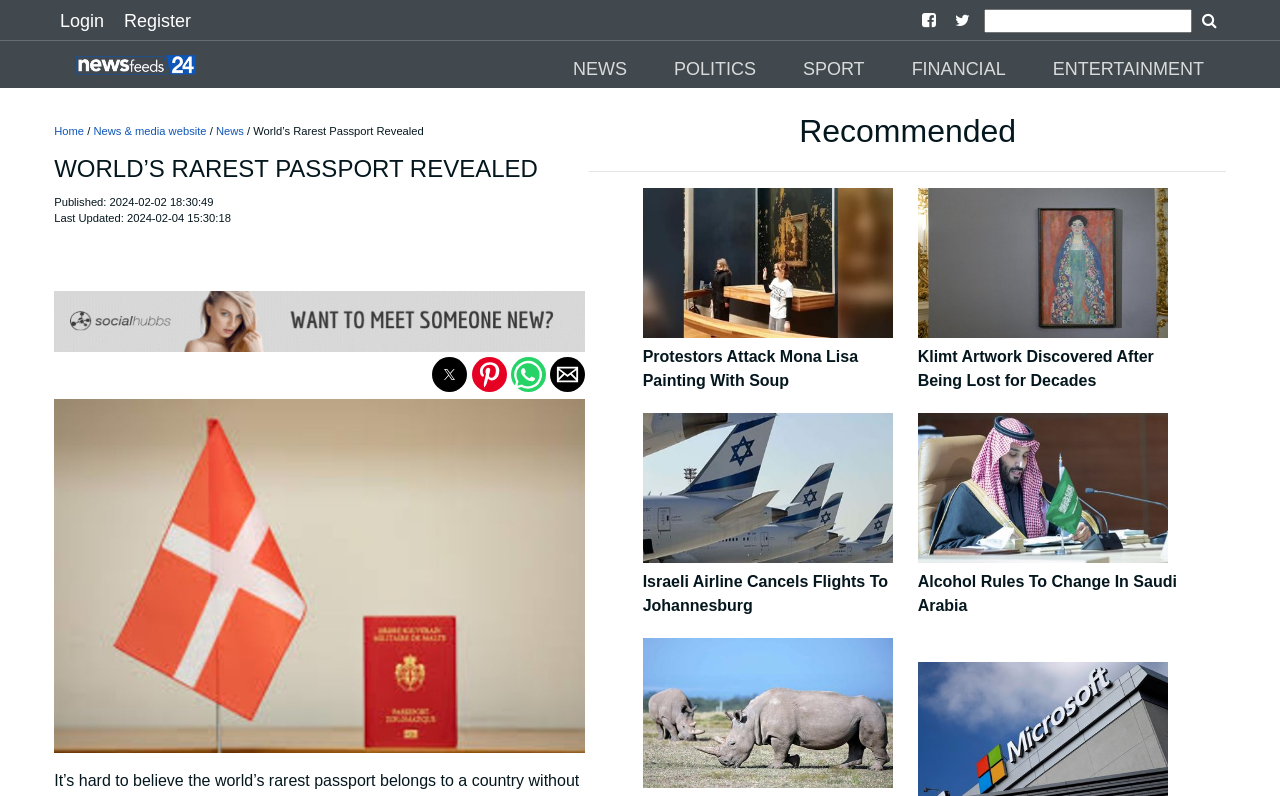Find the bounding box coordinates for the area that must be clicked to perform this action: "Read the article about the Sovereign Military Order of Malta".

[0.042, 0.501, 0.457, 0.946]